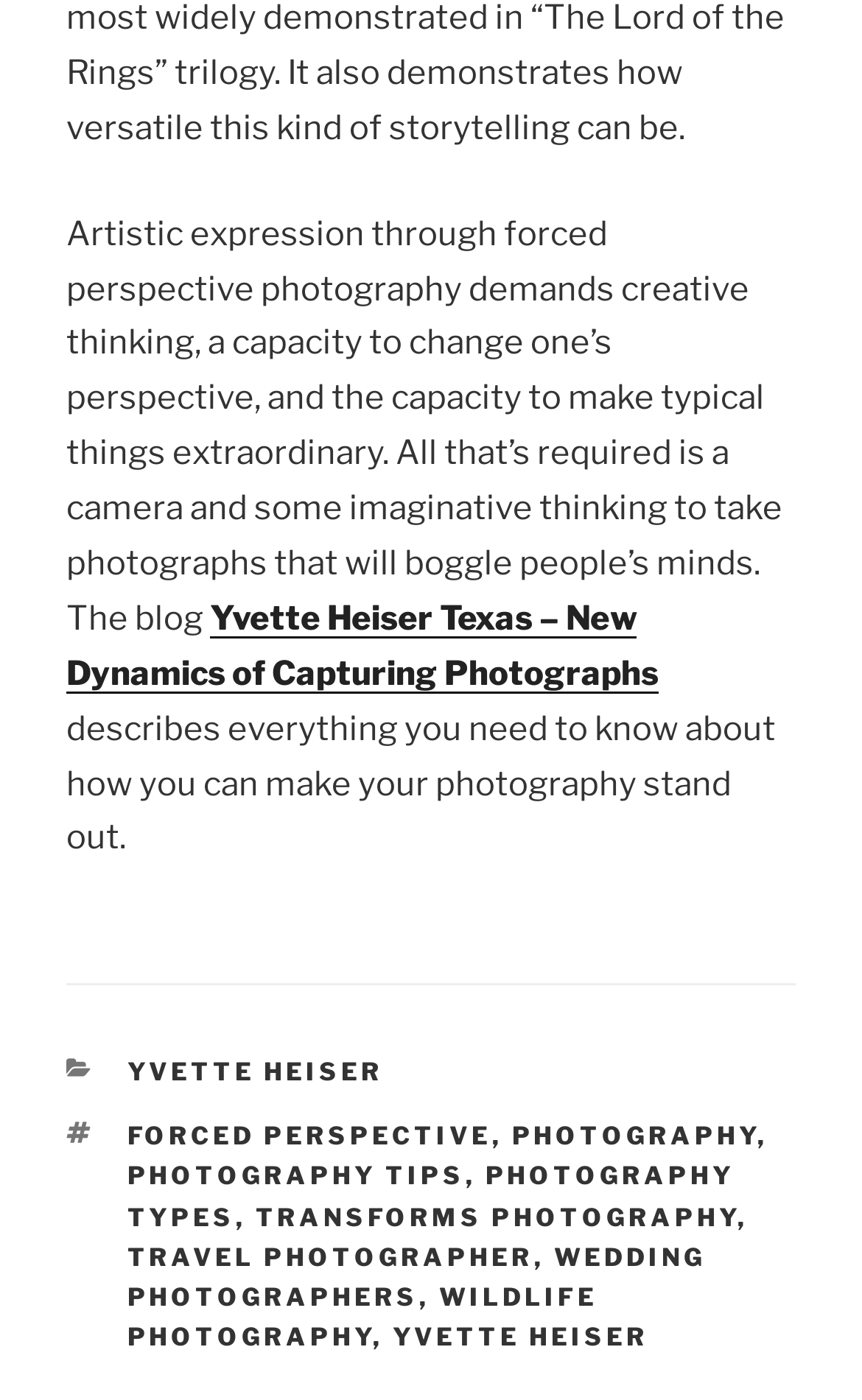Please give the bounding box coordinates of the area that should be clicked to fulfill the following instruction: "View travel photography tips". The coordinates should be in the format of four float numbers from 0 to 1, i.e., [left, top, right, bottom].

[0.147, 0.887, 0.619, 0.909]